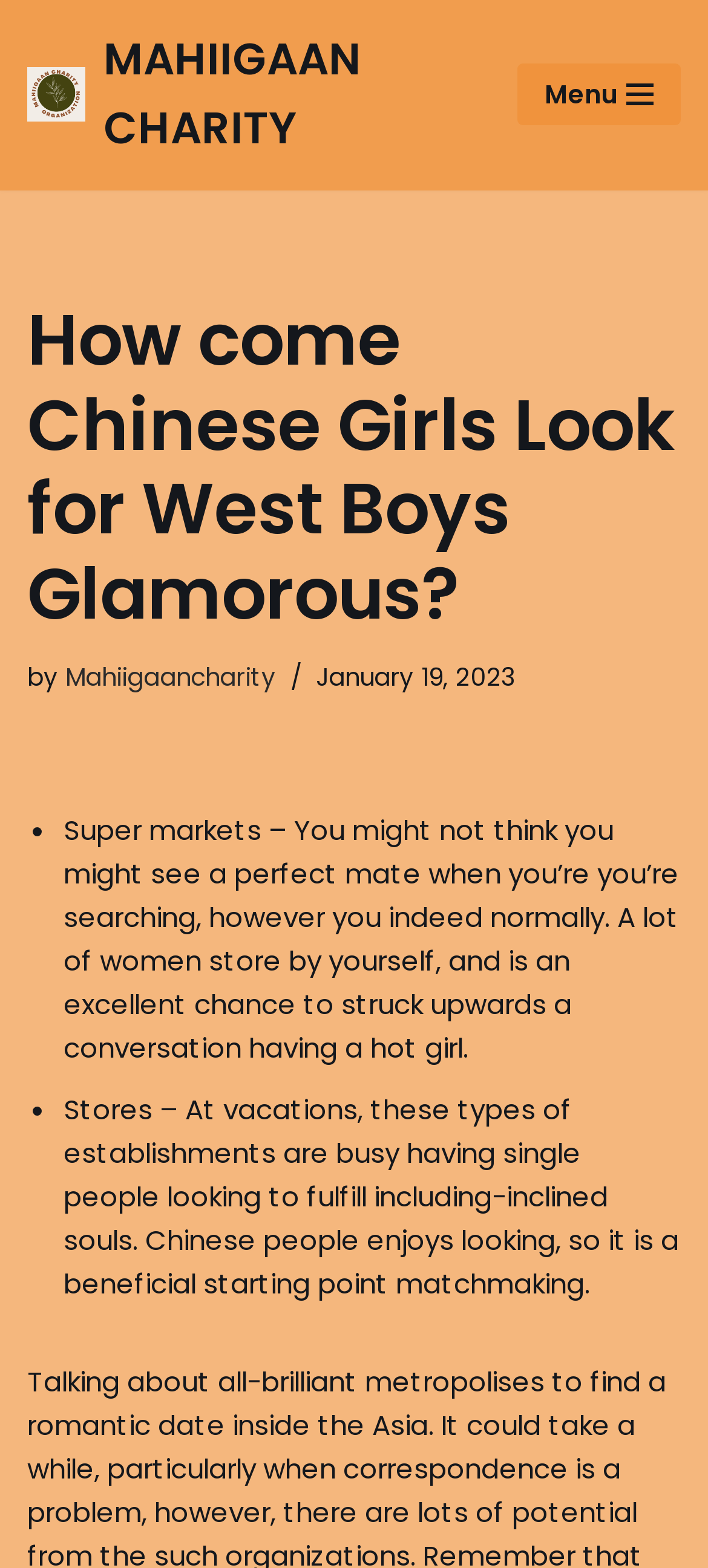Give a detailed overview of the webpage's appearance and contents.

The webpage appears to be a blog post or article discussing why Chinese girls might be attracted to Western boys. At the top of the page, there is a link to "Skip to content" and a link to "MAHIIGAAN CHARITY", which is likely the website's title or logo. 

To the right of these links is a navigation menu button. When expanded, the menu contains a heading with the title of the article, "How come Chinese Girls Look for West Boys Glamorous?", followed by the author's name, "Mahiigaancharity", and the date of publication, "January 19, 2023". 

Below the title, there are two list items, each marked with a bullet point. The first item discusses the possibility of meeting a potential partner at supermarkets, where women often shop alone, providing an opportunity to strike up a conversation. The second item suggests visiting stores during holidays, as they are busy with single people looking to meet like-minded individuals, and Chinese people enjoy shopping, making it a good starting point for matchmaking.